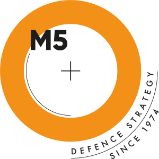Use the details in the image to answer the question thoroughly: 
What is the focus of the publication M5 Dergi?

The logo and tagline of M5 Dergi suggest that the publication is focused on informative and strategic content in the realm of defense, which includes defense strategies and military news.